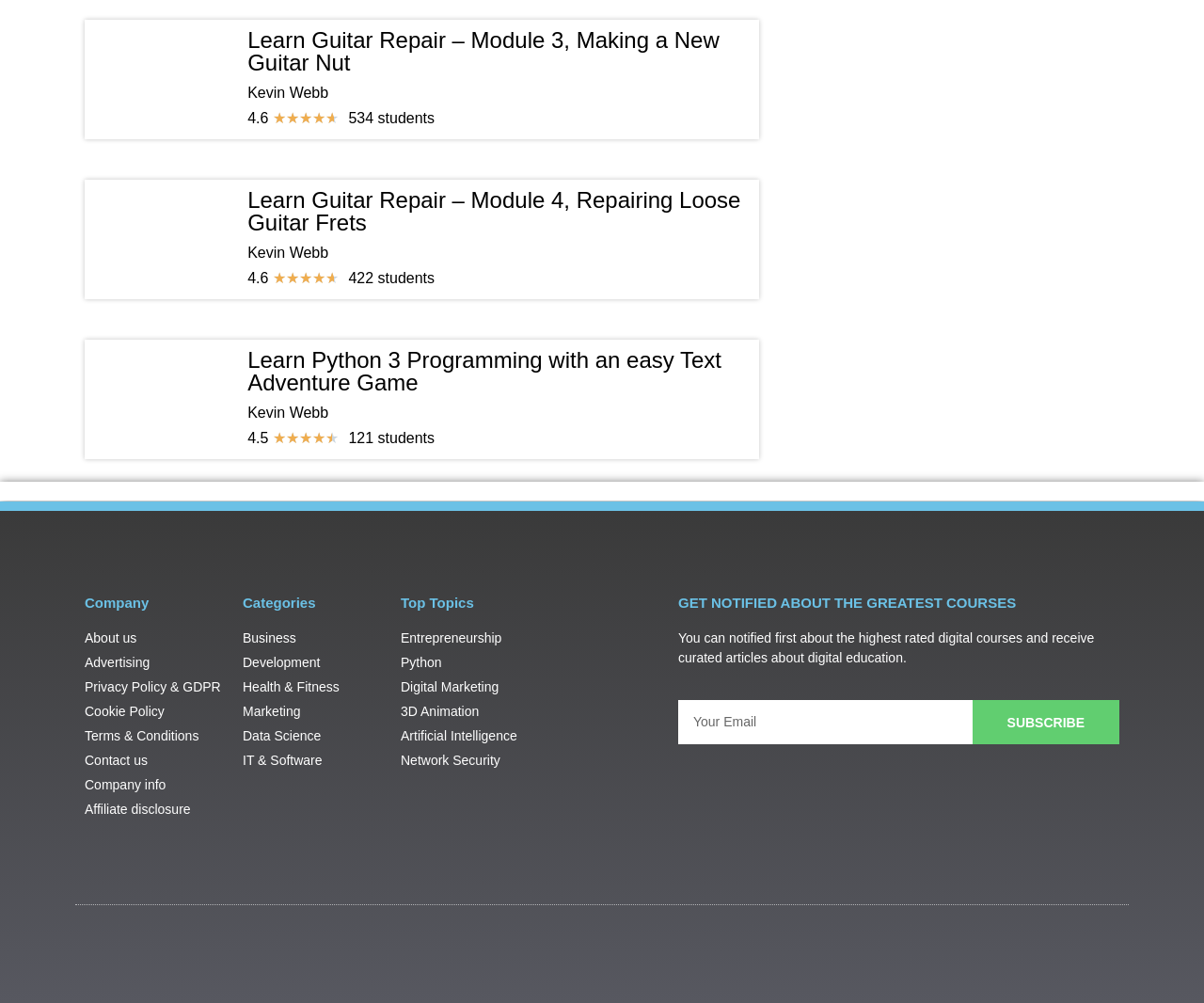Please determine the bounding box coordinates of the area that needs to be clicked to complete this task: 'Click on the 'SUBSCRIBE' button'. The coordinates must be four float numbers between 0 and 1, formatted as [left, top, right, bottom].

[0.808, 0.698, 0.93, 0.742]